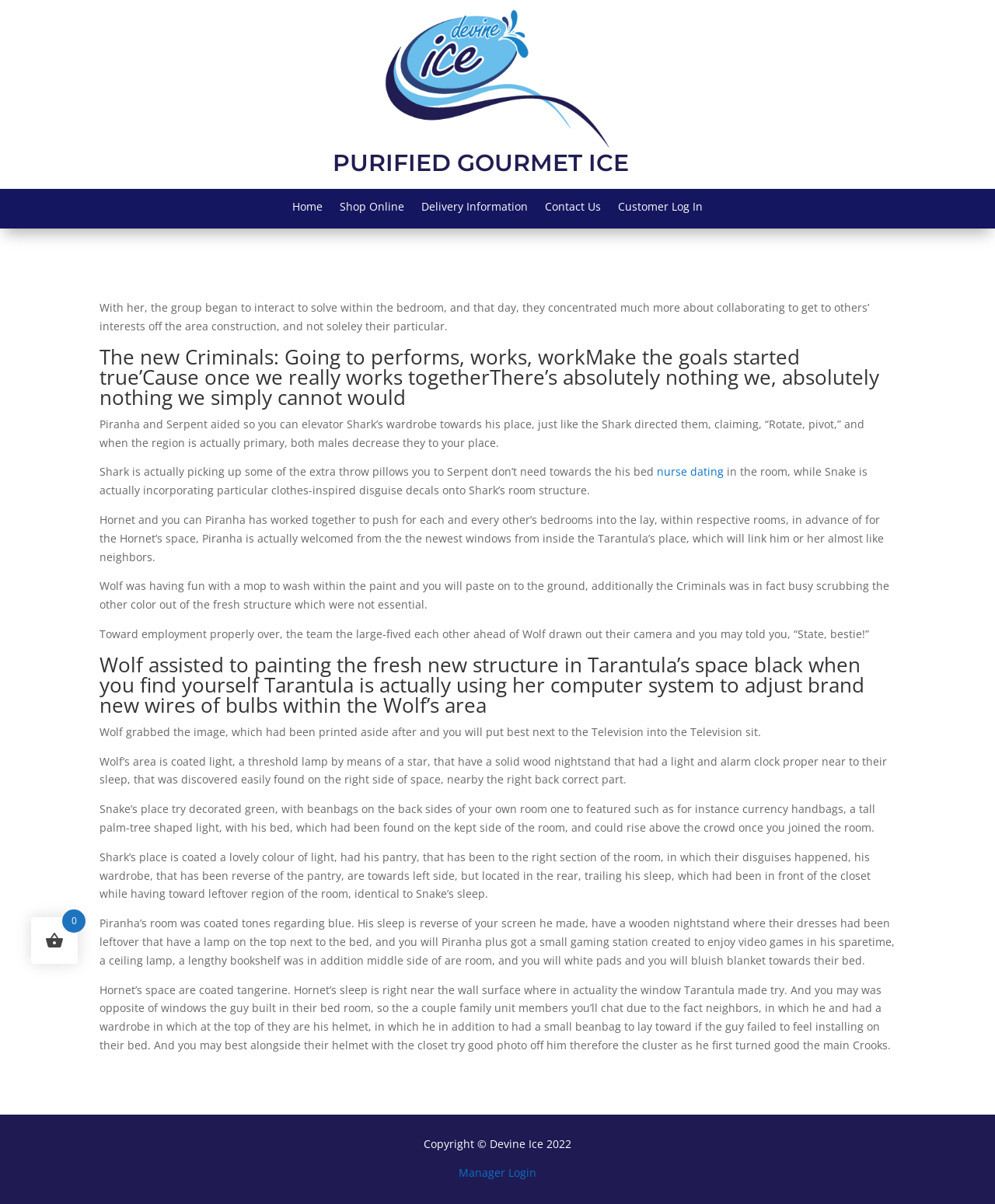Respond to the question below with a concise word or phrase:
How many bedrooms are described on the webpage?

5